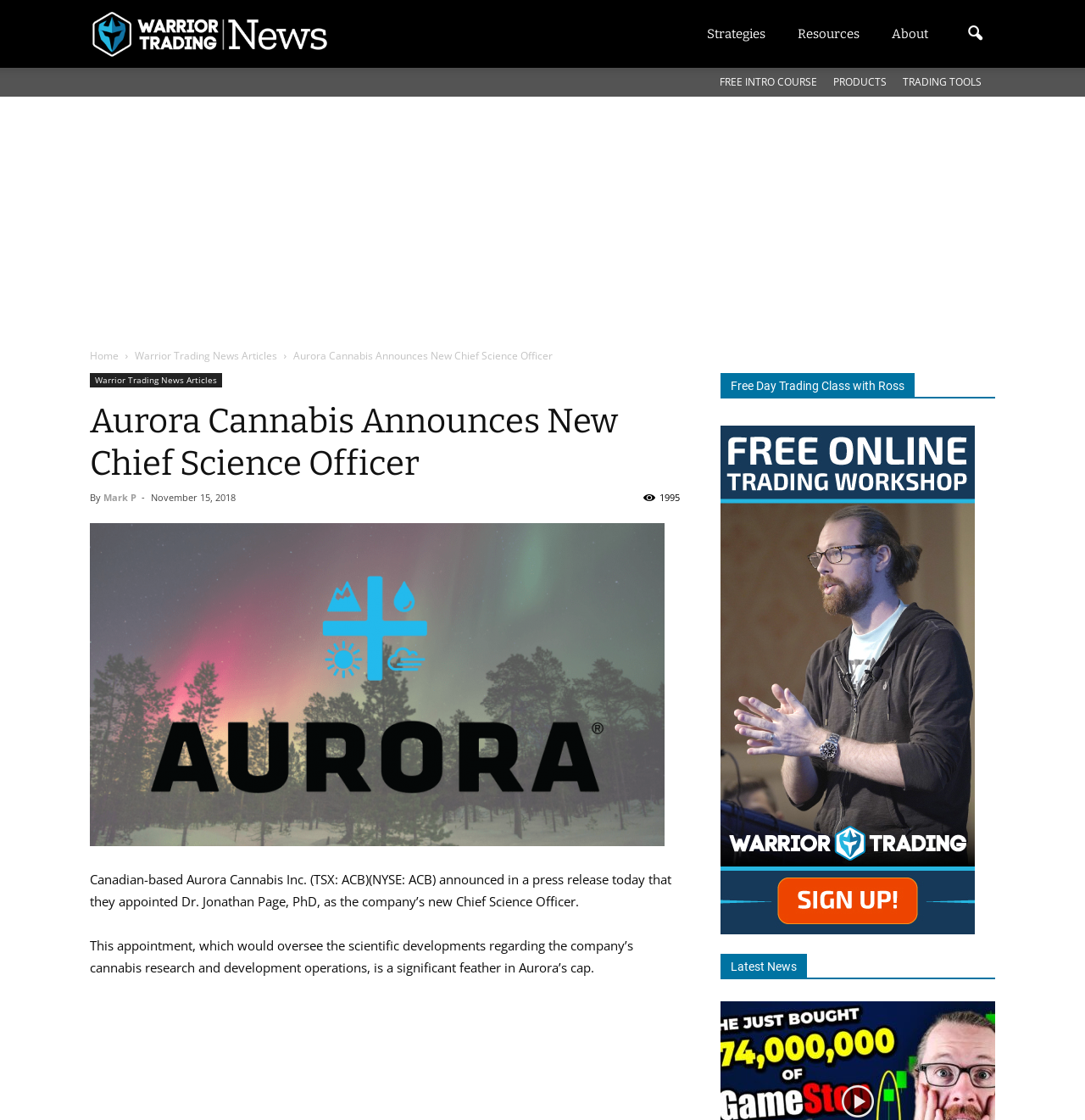Identify the webpage's primary heading and generate its text.

Aurora Cannabis Announces New Chief Science Officer